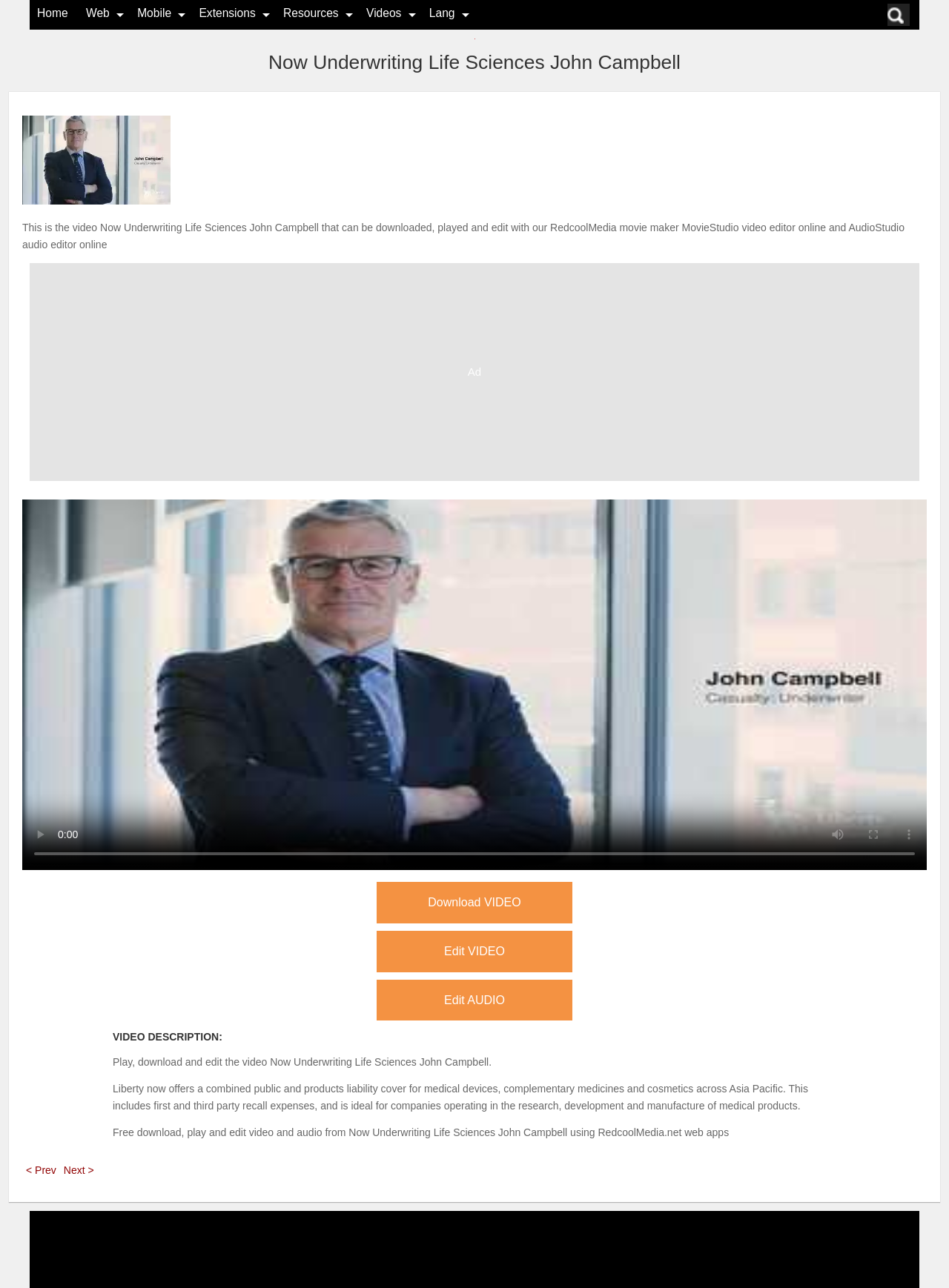Determine the bounding box coordinates for the area that needs to be clicked to fulfill this task: "Click the 'play' button for 'Coal Going Green' audio". The coordinates must be given as four float numbers between 0 and 1, i.e., [left, top, right, bottom].

None